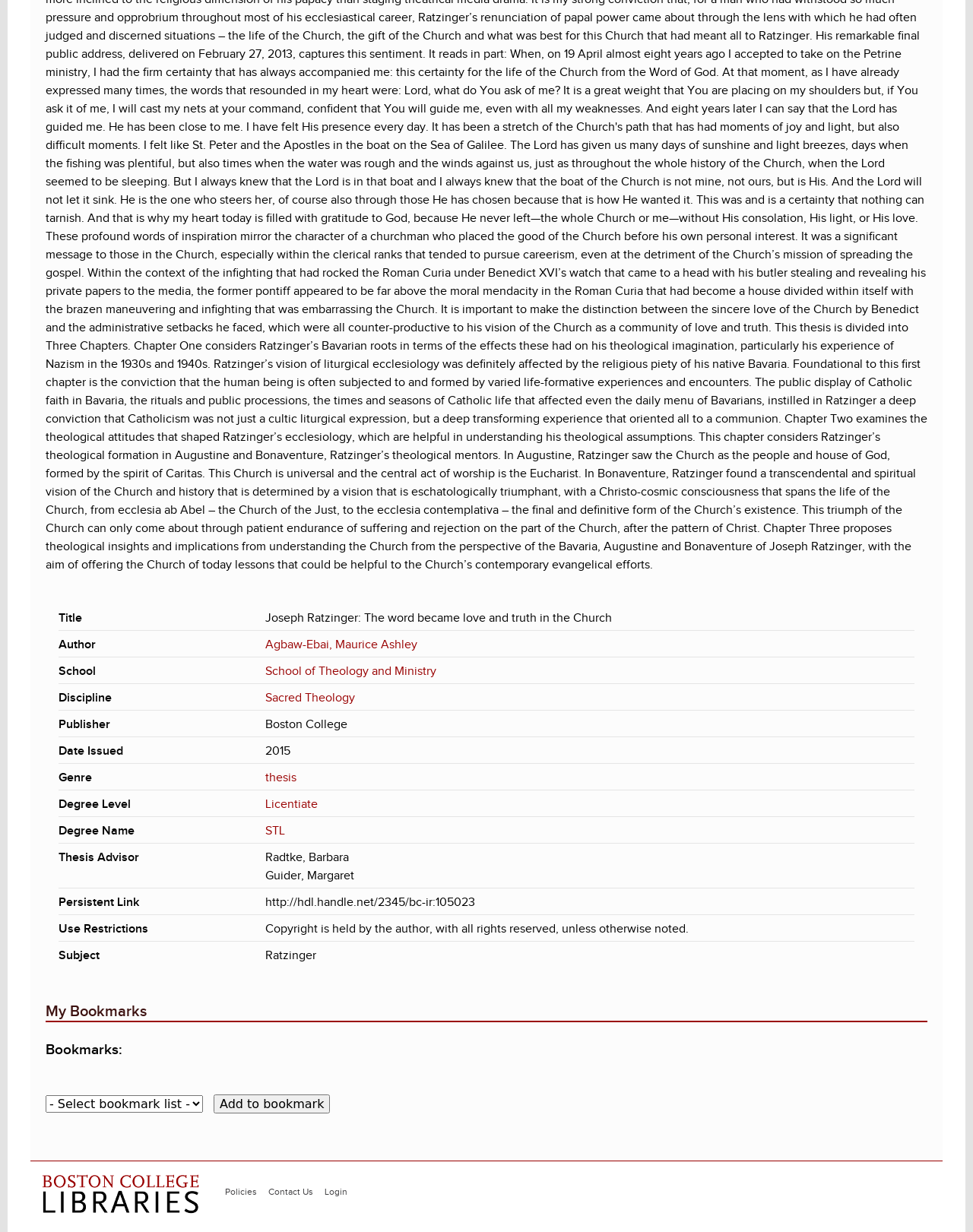Please specify the coordinates of the bounding box for the element that should be clicked to carry out this instruction: "Visit policies page". The coordinates must be four float numbers between 0 and 1, formatted as [left, top, right, bottom].

[0.231, 0.963, 0.264, 0.971]